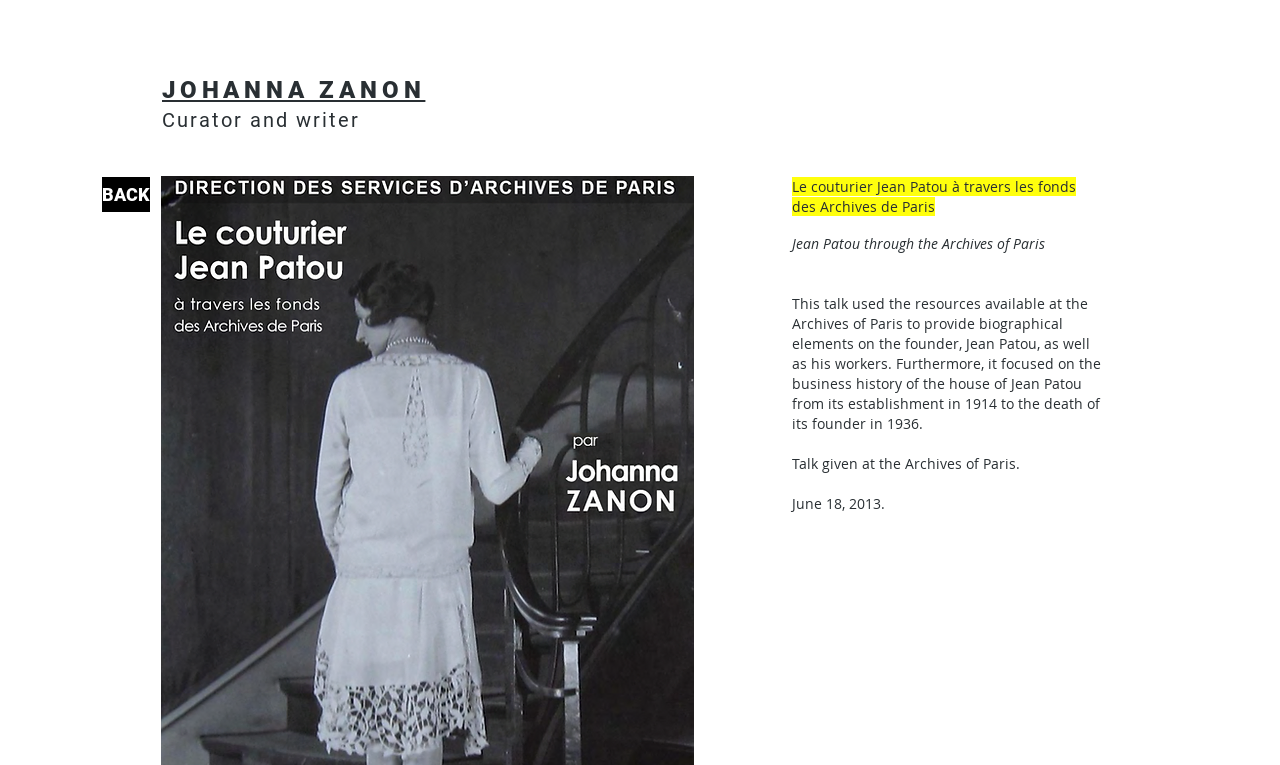Give an in-depth explanation of the webpage layout and content.

The webpage is about a talk given by Johanna Zanon, a curator and writer, on the history of Jean Patou. At the top left of the page, there is a heading with the speaker's name, "JOHANNA ZANON", which is also a link. Below this, there is another heading that describes her profession, "Curator and writer". 

To the right of the speaker's name, there is a link labeled "BACK". Below this, there is a section that appears to be the title of the talk, with the French title "Le couturier Jean Patou à travers les fonds des Archives de Paris" followed by a brief gap, and then the English title "Jean Patou through the Archives of Paris". 

Below the title, there is a paragraph that summarizes the talk, which discusses the life of Jean Patou, his workers, and the business history of the House of Jean Patou from 1914 to 1936. Underneath this, there is a note indicating that the talk was given at the Archives of Paris, and the date of the talk, June 18, 2013.